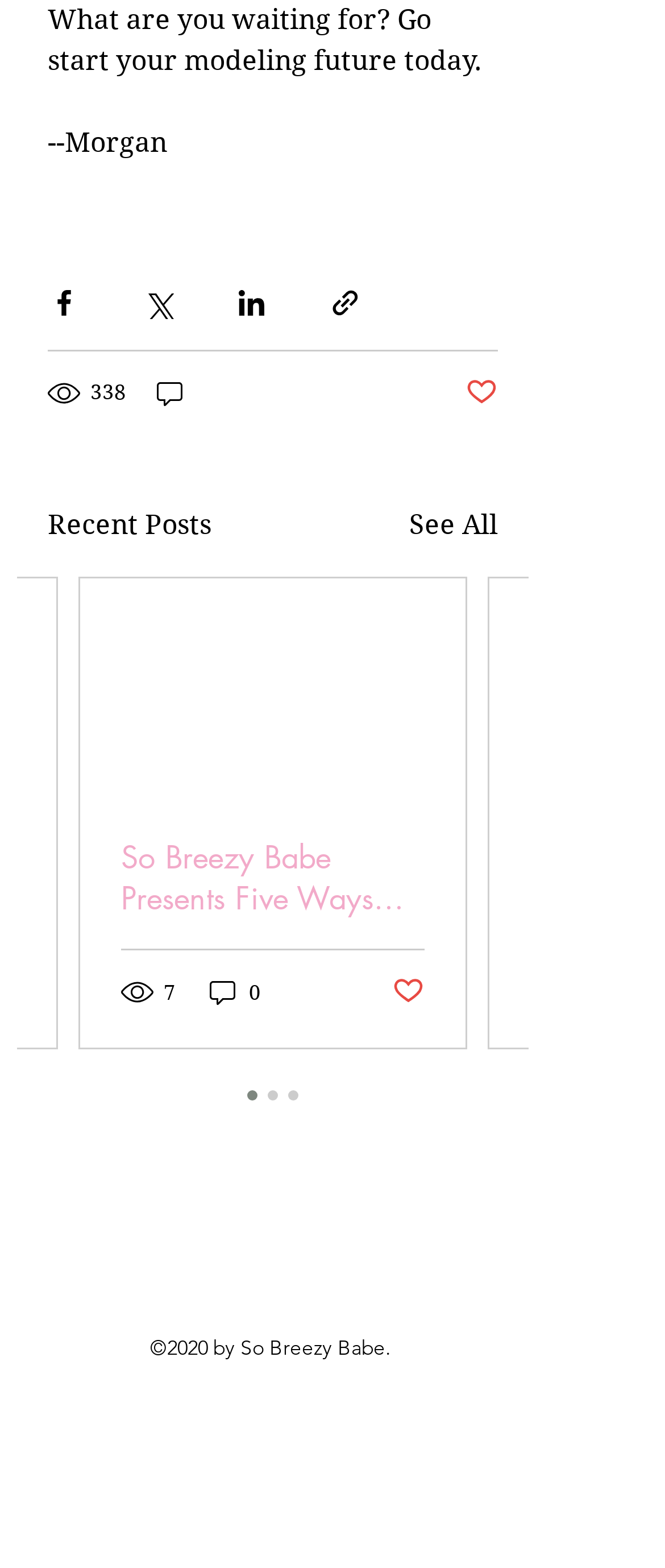Can you show the bounding box coordinates of the region to click on to complete the task described in the instruction: "View the article"?

None